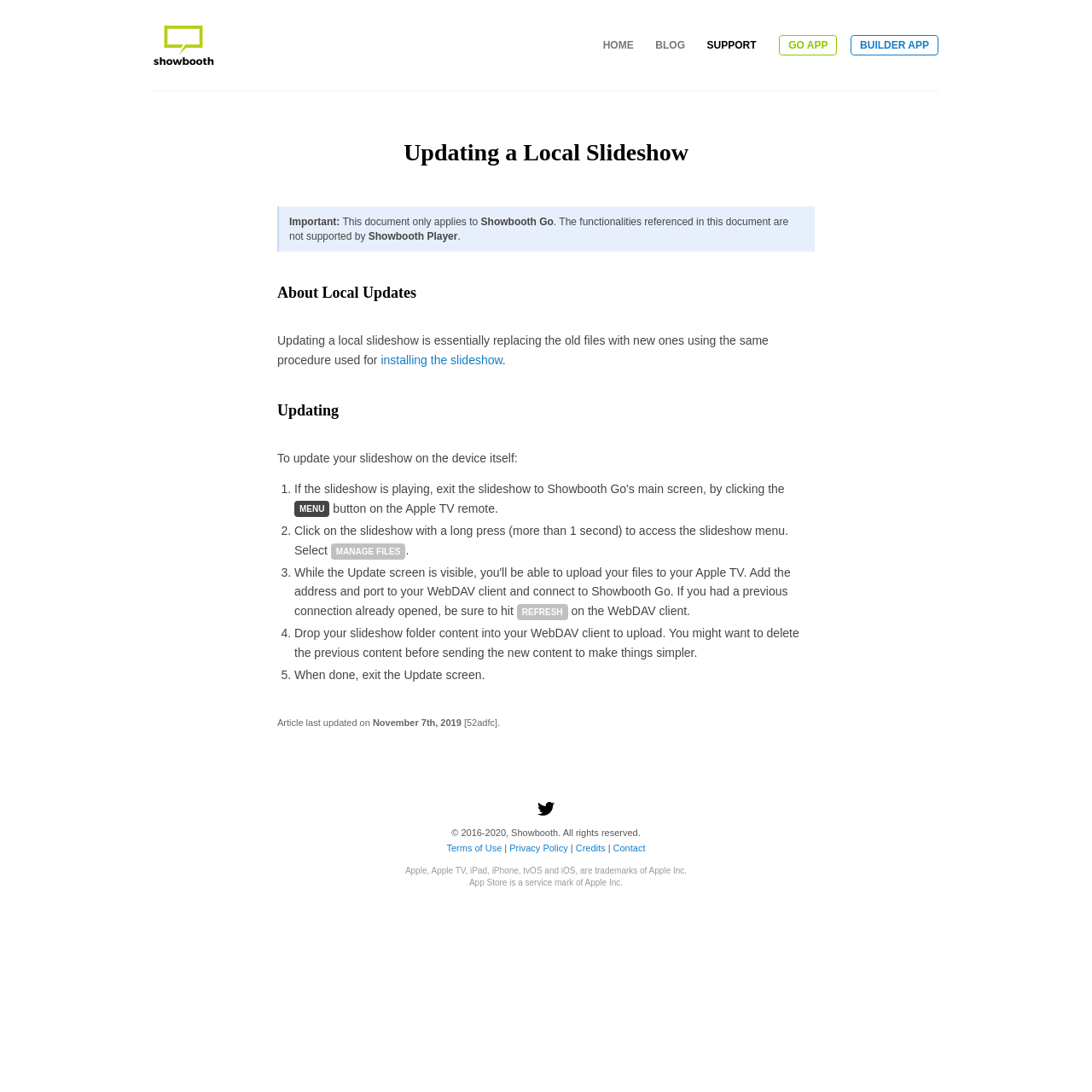Identify the bounding box of the UI component described as: "Computer Animation Festival".

None